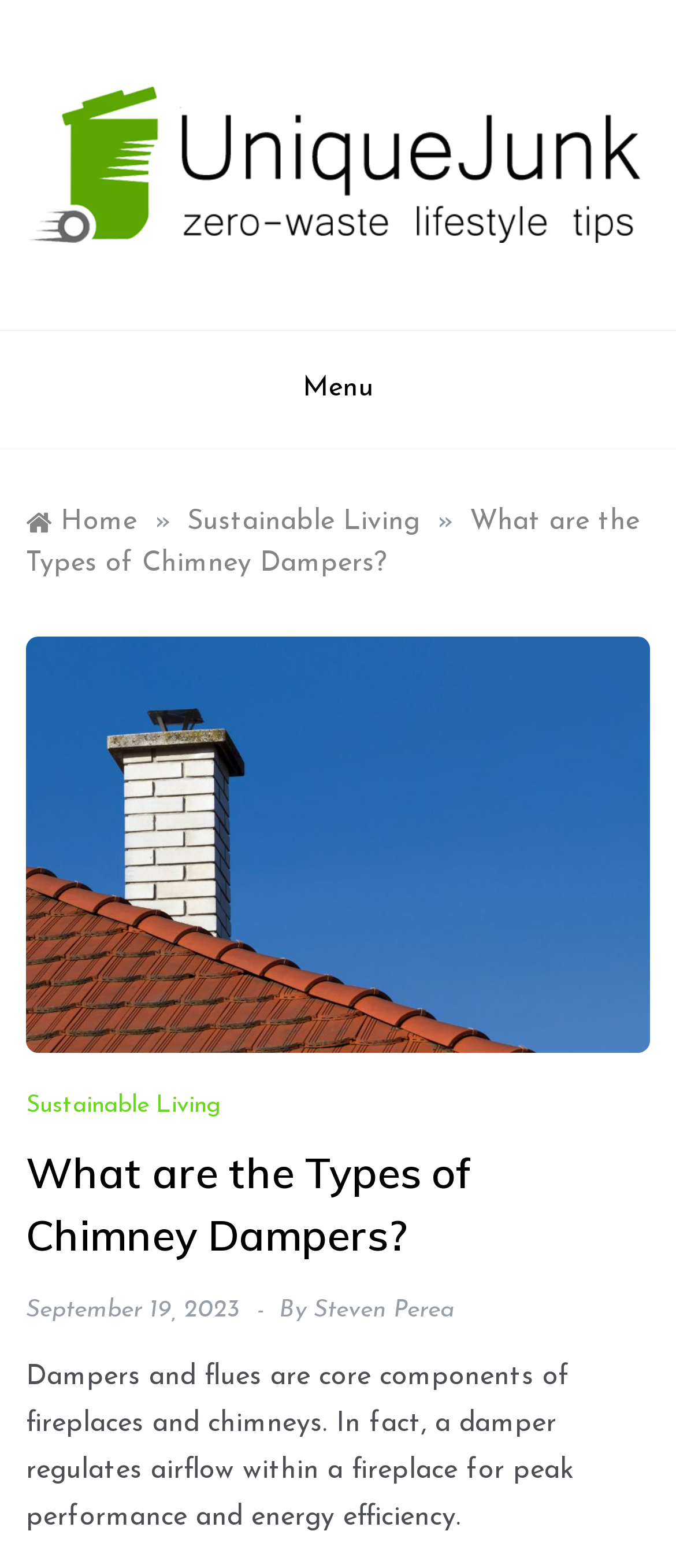Who wrote the article?
Please analyze the image and answer the question with as much detail as possible.

I found the author's name by looking at the link 'Steven Perea' which is preceded by the static text 'By', indicating that Steven Perea is the author of the article.